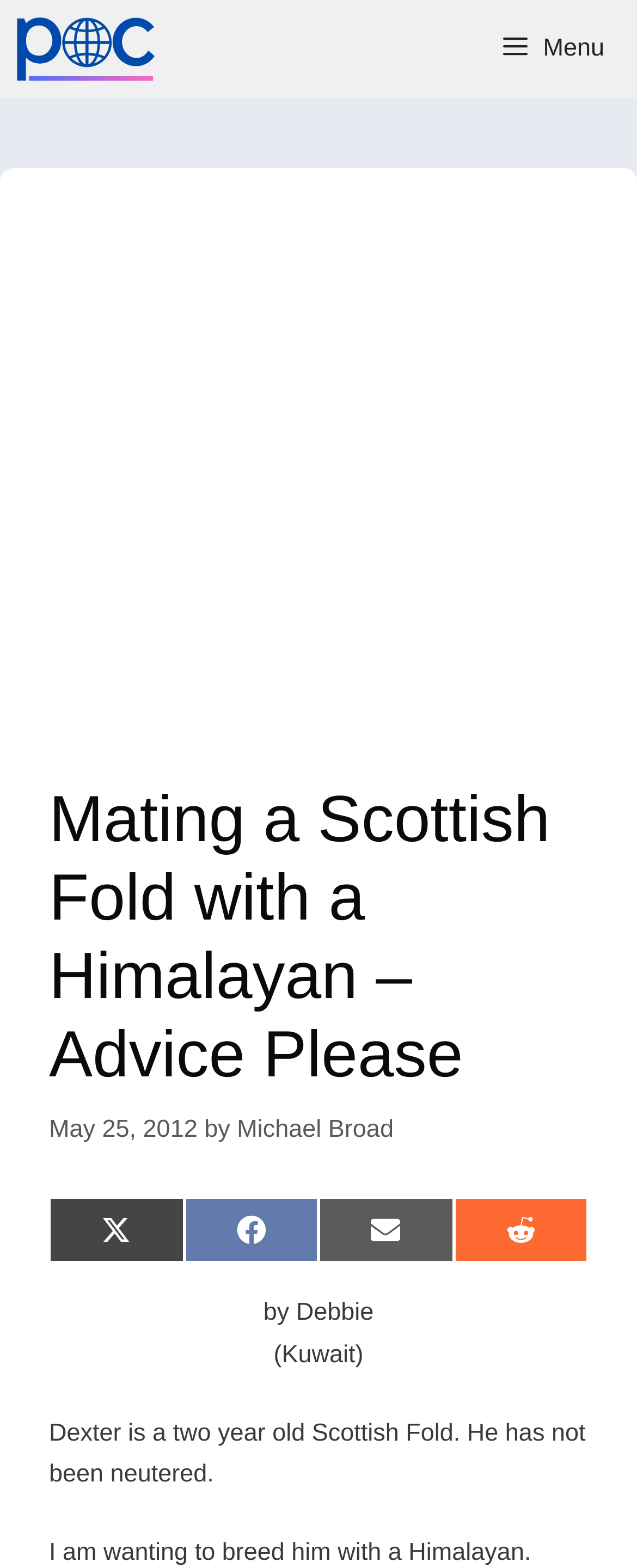Please provide the bounding box coordinates for the UI element as described: "Michael Broad". The coordinates must be four floats between 0 and 1, represented as [left, top, right, bottom].

[0.372, 0.711, 0.618, 0.729]